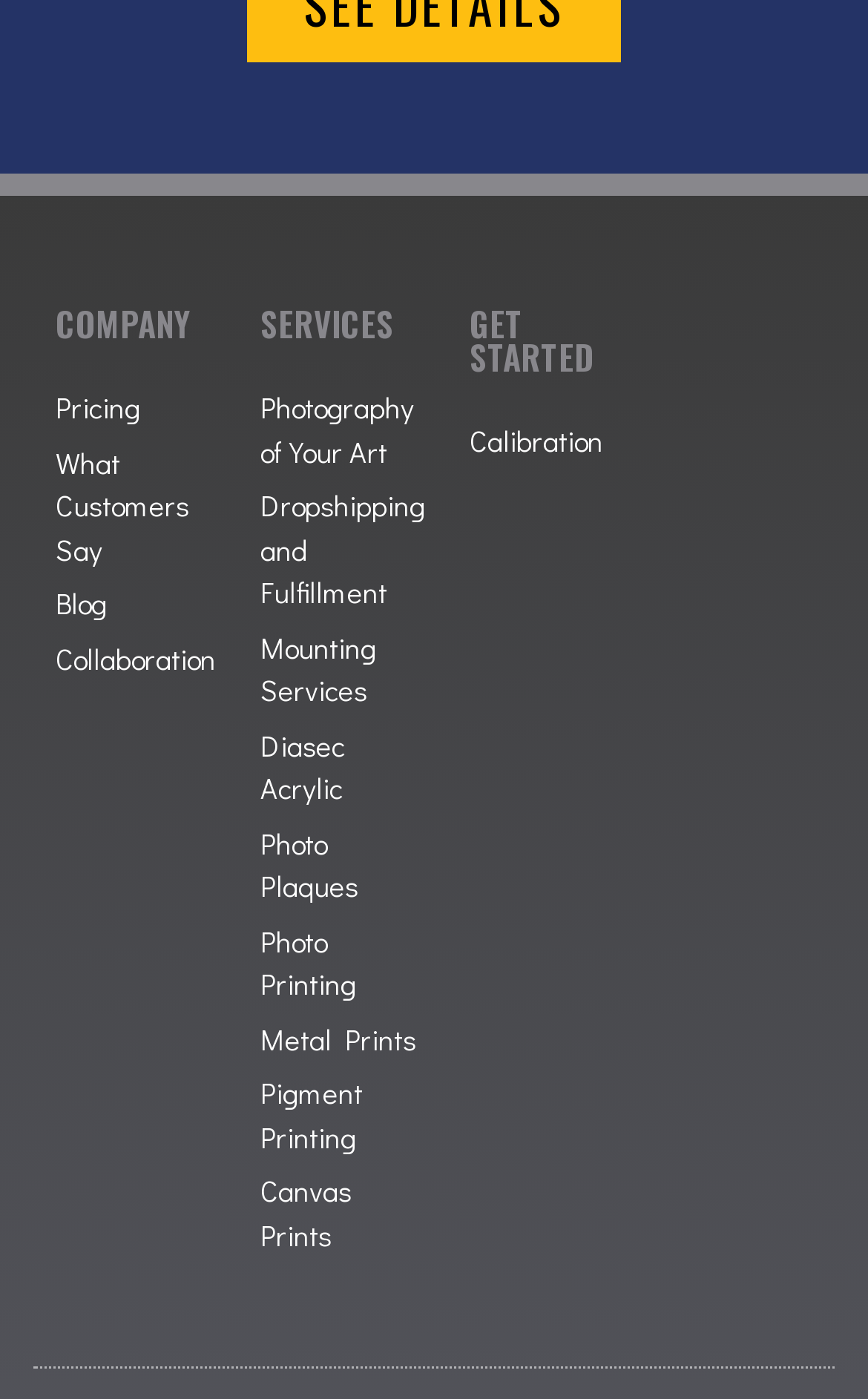Can you show the bounding box coordinates of the region to click on to complete the task described in the instruction: "Click on Pricing"?

[0.064, 0.276, 0.249, 0.307]